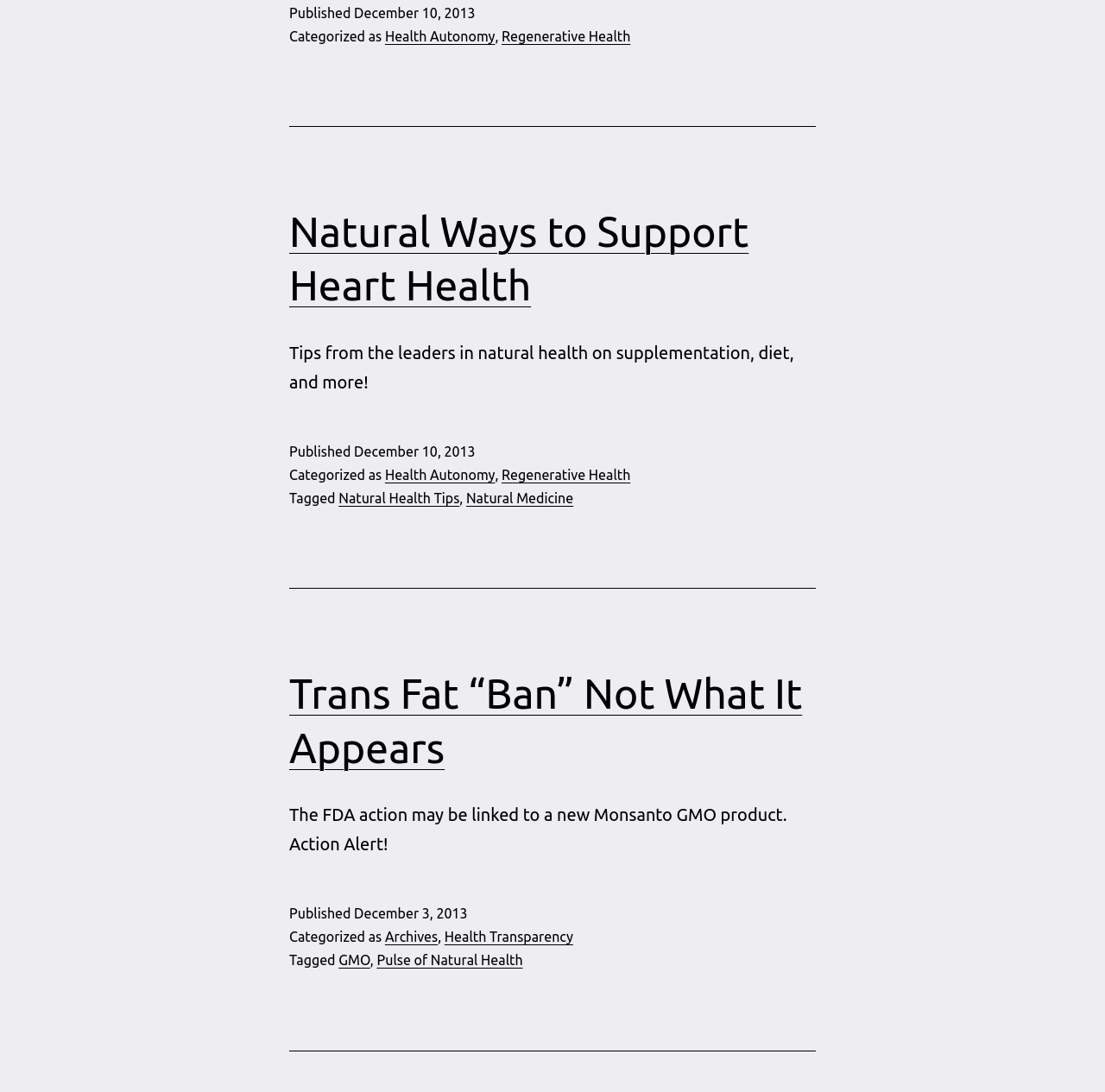What categories are the articles categorized as?
Refer to the screenshot and deliver a thorough answer to the question presented.

I looked at the category links inside the article elements [35] and [36]. In the first article, I found links to 'Health Autonomy' and 'Regenerative Health', and in the second article, I found links to 'Archives' and 'Health Transparency'. However, the question asks for the categories of the articles, so I only considered the categories that are common to both articles, which are 'Health Autonomy' and 'Regenerative Health'.